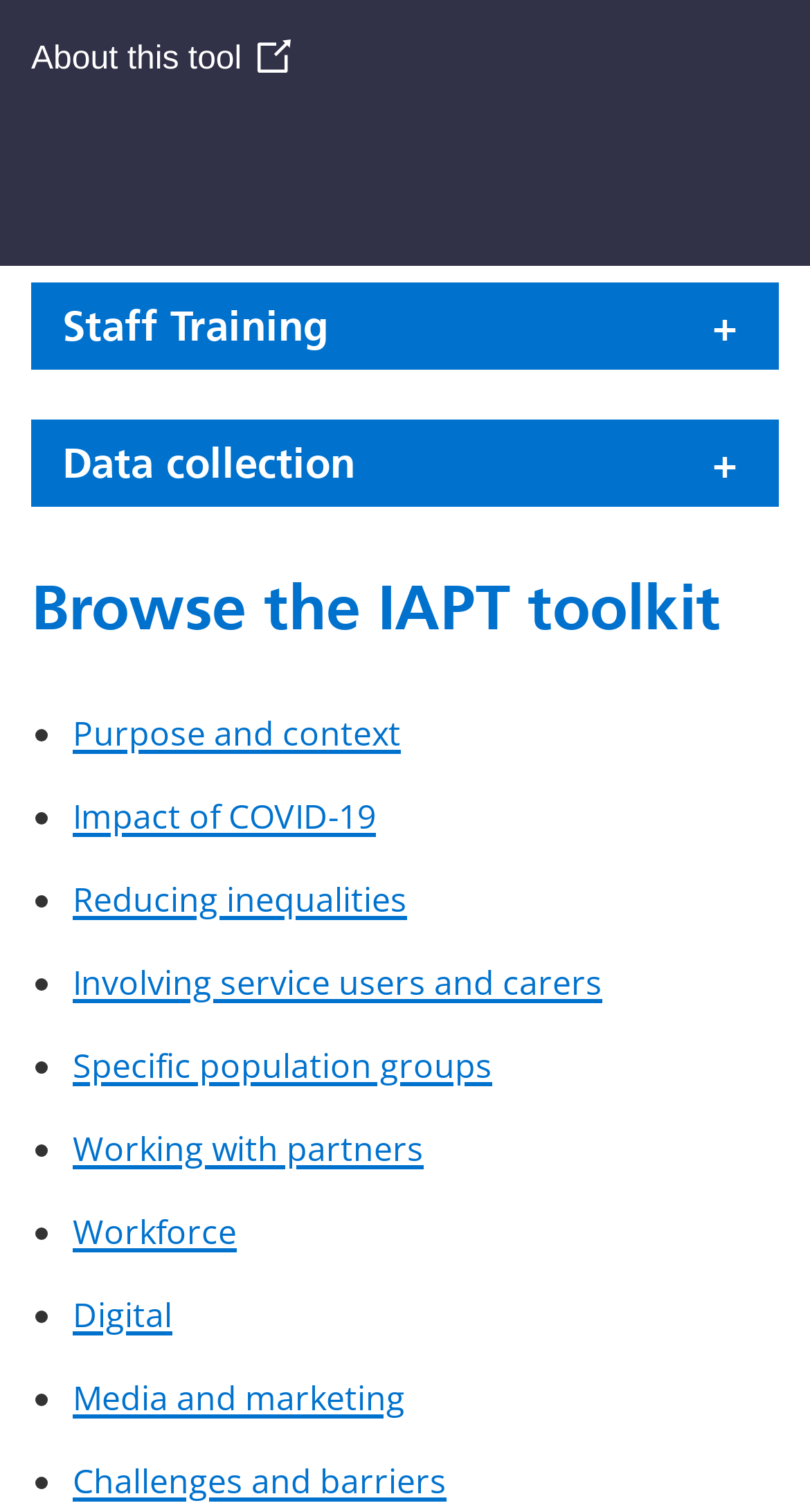Given the content of the image, can you provide a detailed answer to the question?
How many subtopics are listed under 'Browse the IAPT toolkit'?

By examining the list markers and links under the 'Browse the IAPT toolkit' heading, I count a total of 10 subtopics, including 'Purpose and context', 'Impact of COVID-19', and 'Working with partners'.